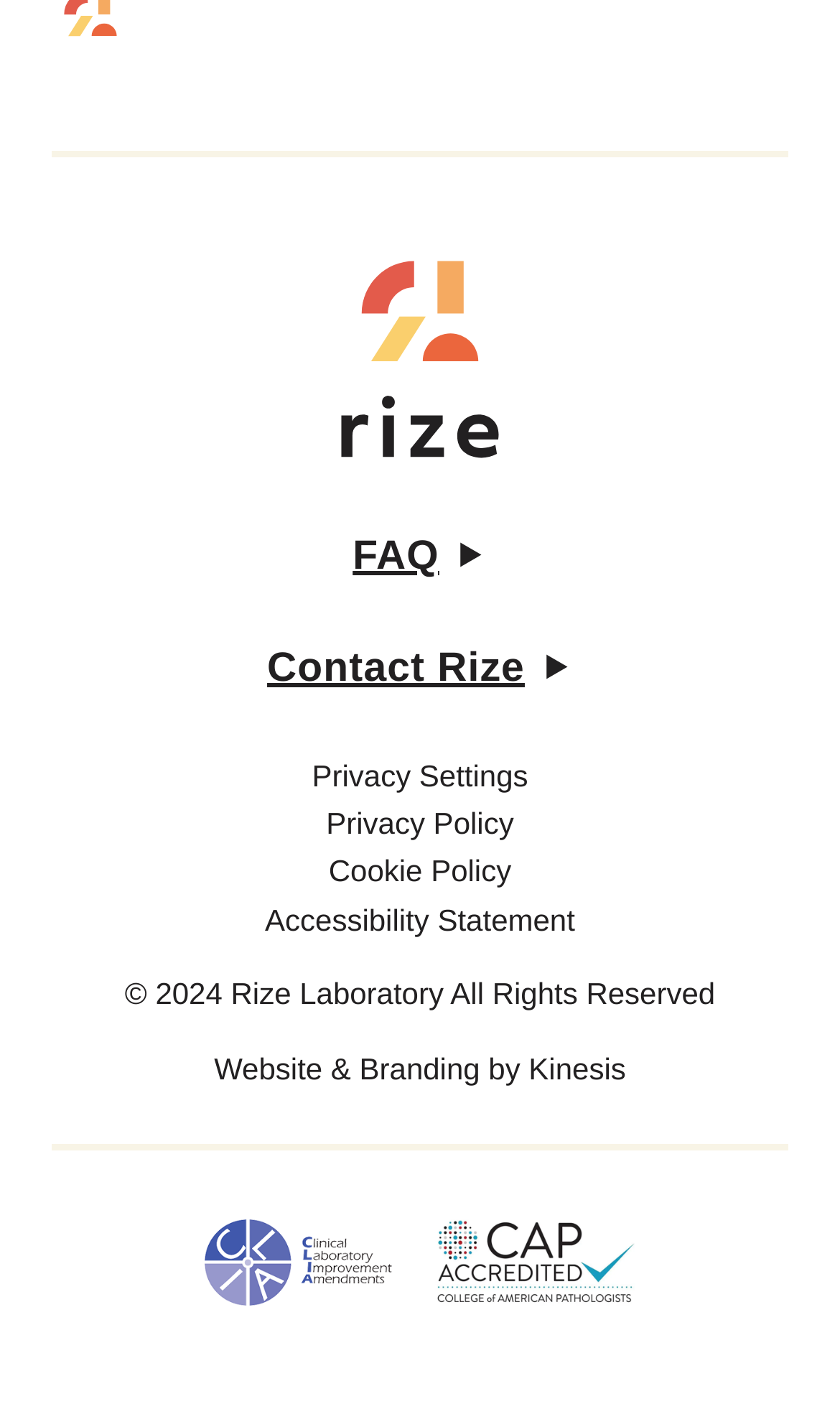Please determine the bounding box coordinates of the clickable area required to carry out the following instruction: "visit Rize Laboratory". The coordinates must be four float numbers between 0 and 1, represented as [left, top, right, bottom].

[0.062, 0.185, 0.938, 0.325]